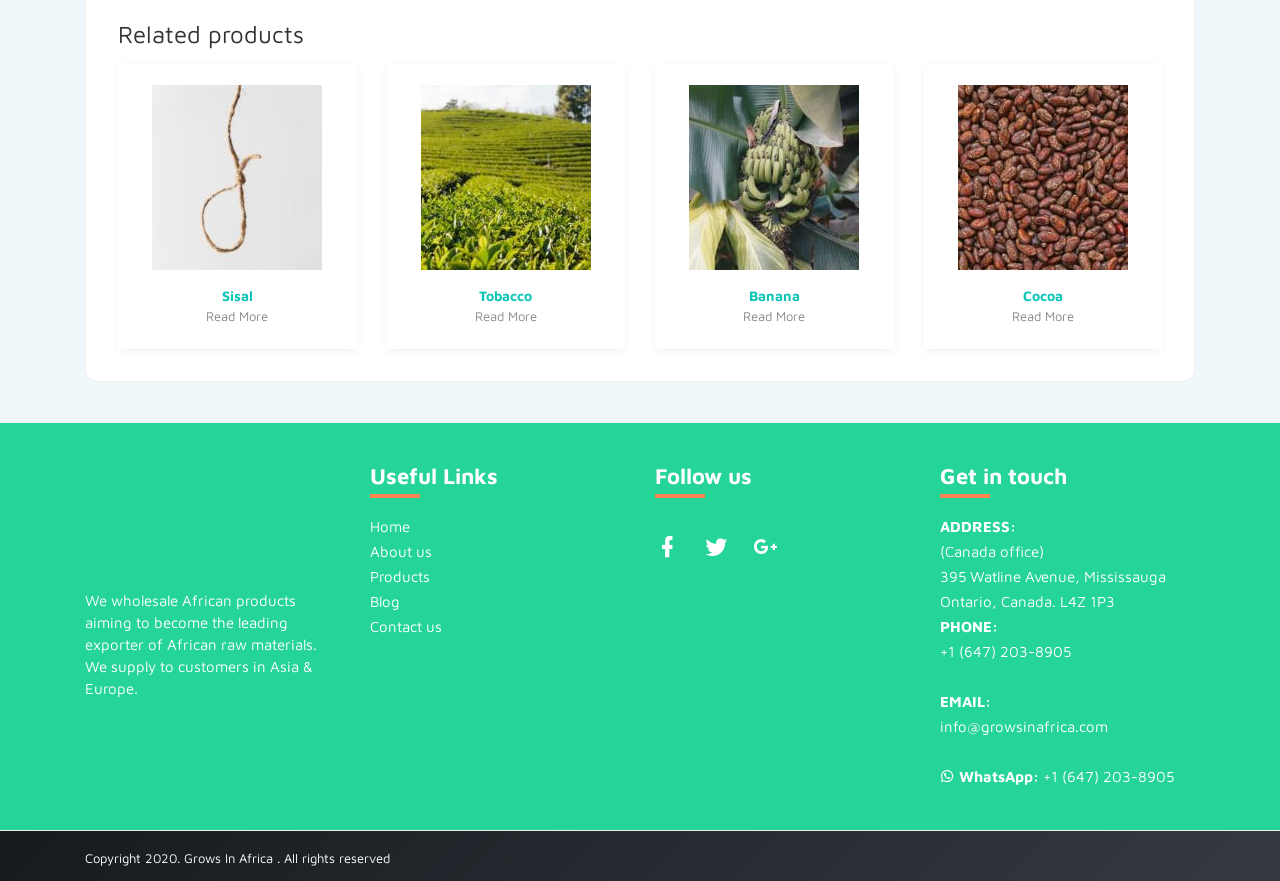What is the company's goal?
Please provide a single word or phrase answer based on the image.

Become leading exporter